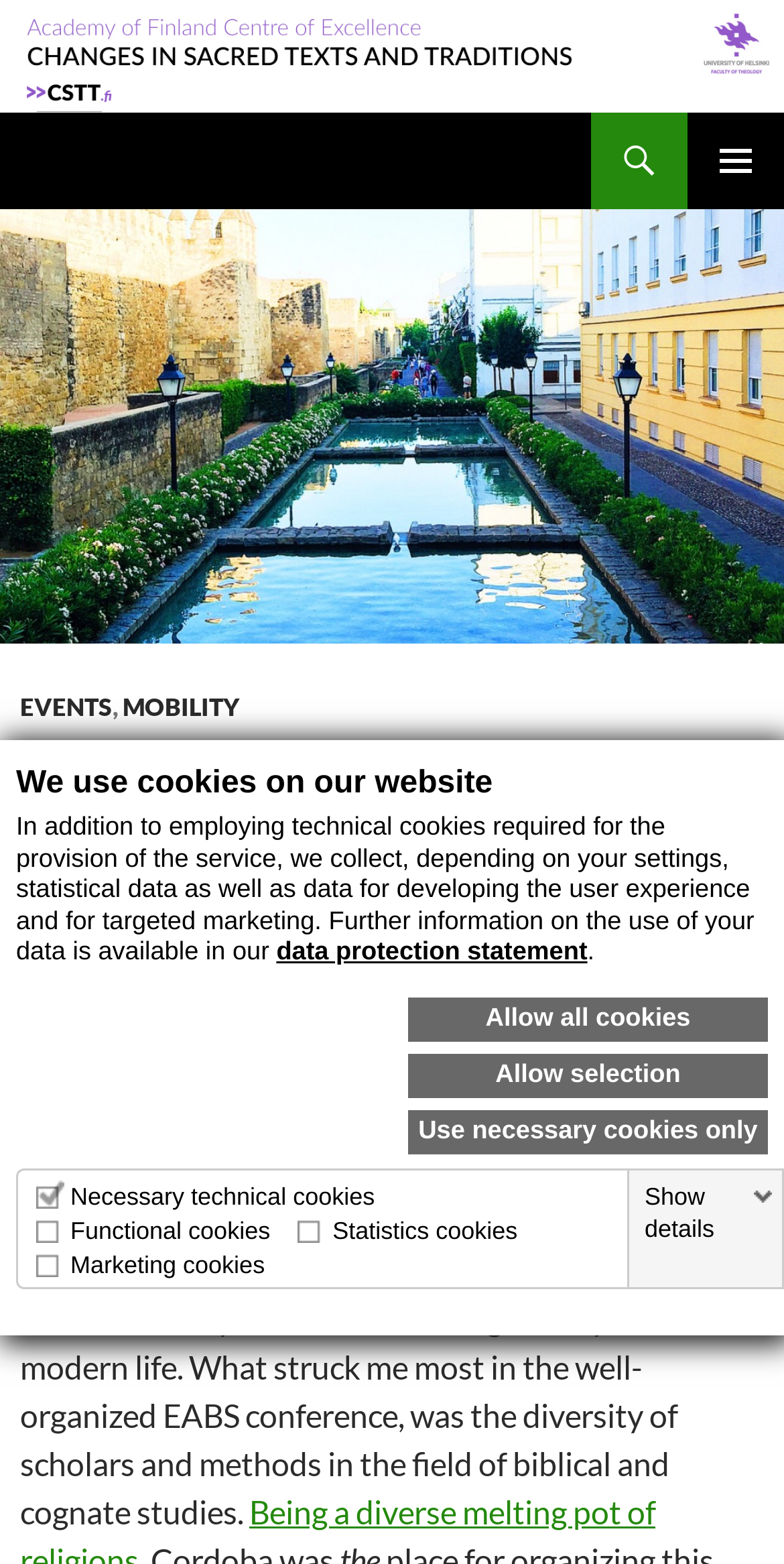Please specify the bounding box coordinates of the area that should be clicked to accomplish the following instruction: "Open primary menu". The coordinates should consist of four float numbers between 0 and 1, i.e., [left, top, right, bottom].

[0.877, 0.072, 1.0, 0.133]